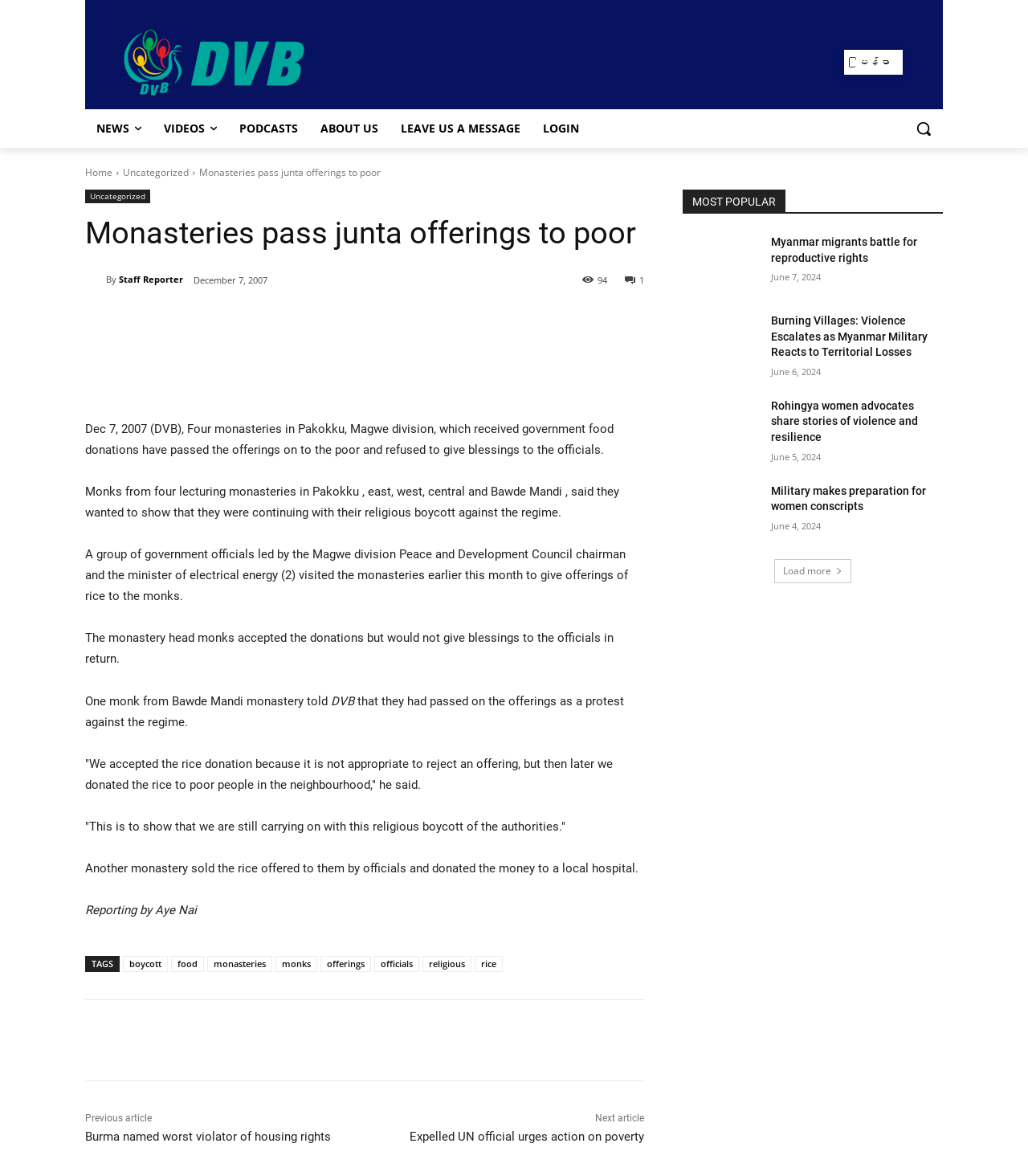What is the date of the article?
Examine the image and give a concise answer in one word or a short phrase.

December 7, 2007